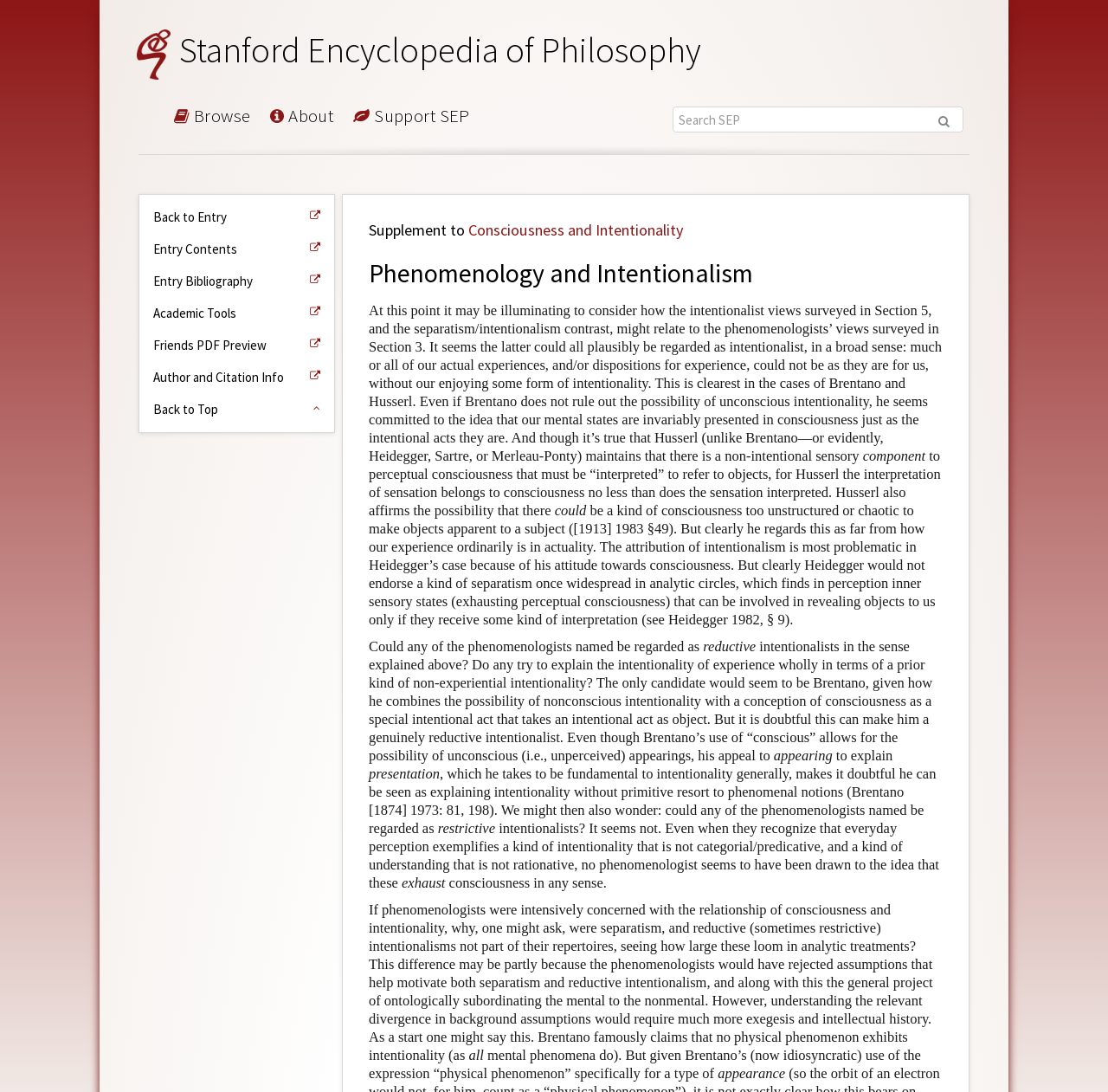Please determine the bounding box coordinates for the element with the description: "Stanford Encyclopedia of Philosophy".

[0.162, 0.025, 0.633, 0.065]